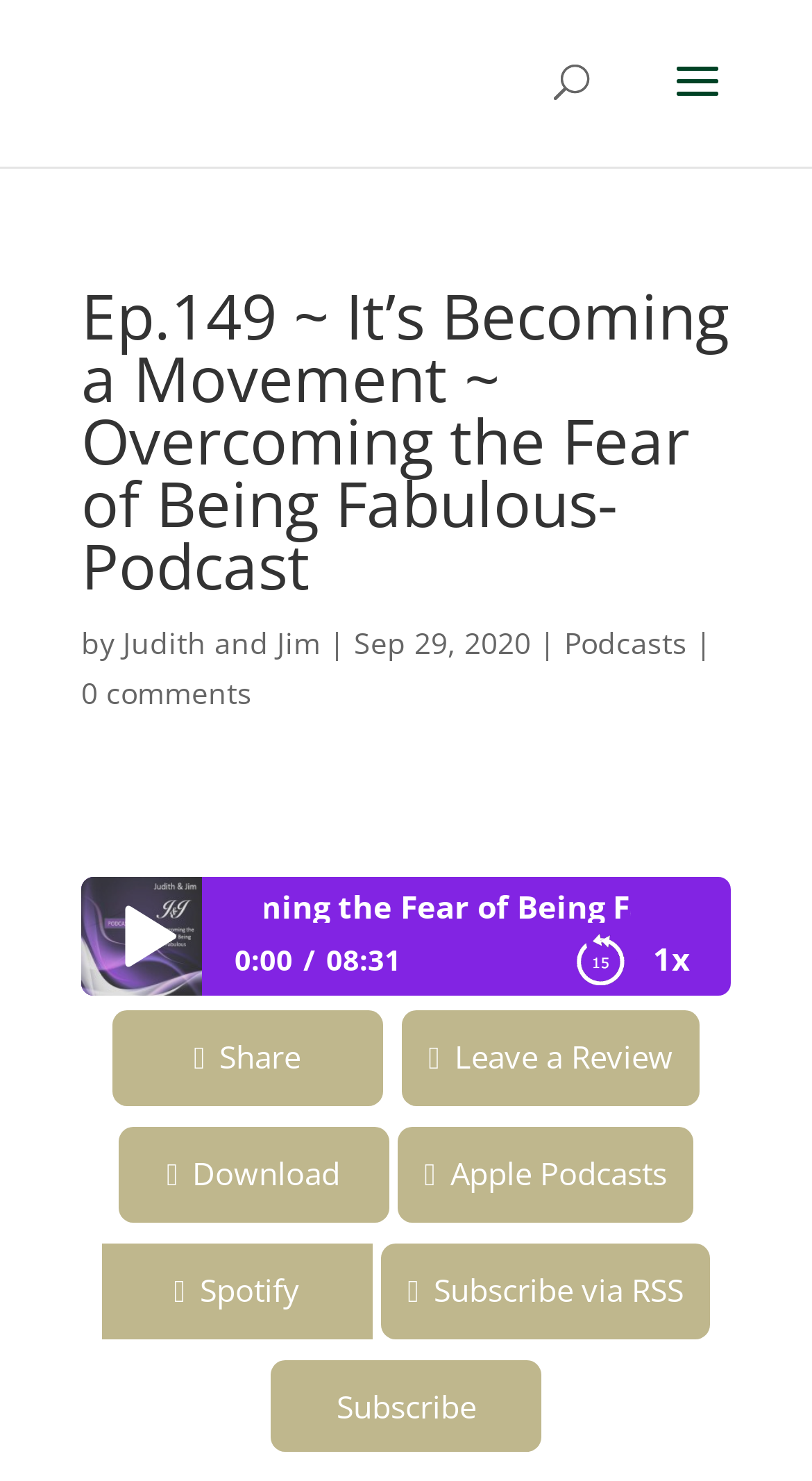Give a one-word or short-phrase answer to the following question: 
What is the duration of the podcast?

08:31